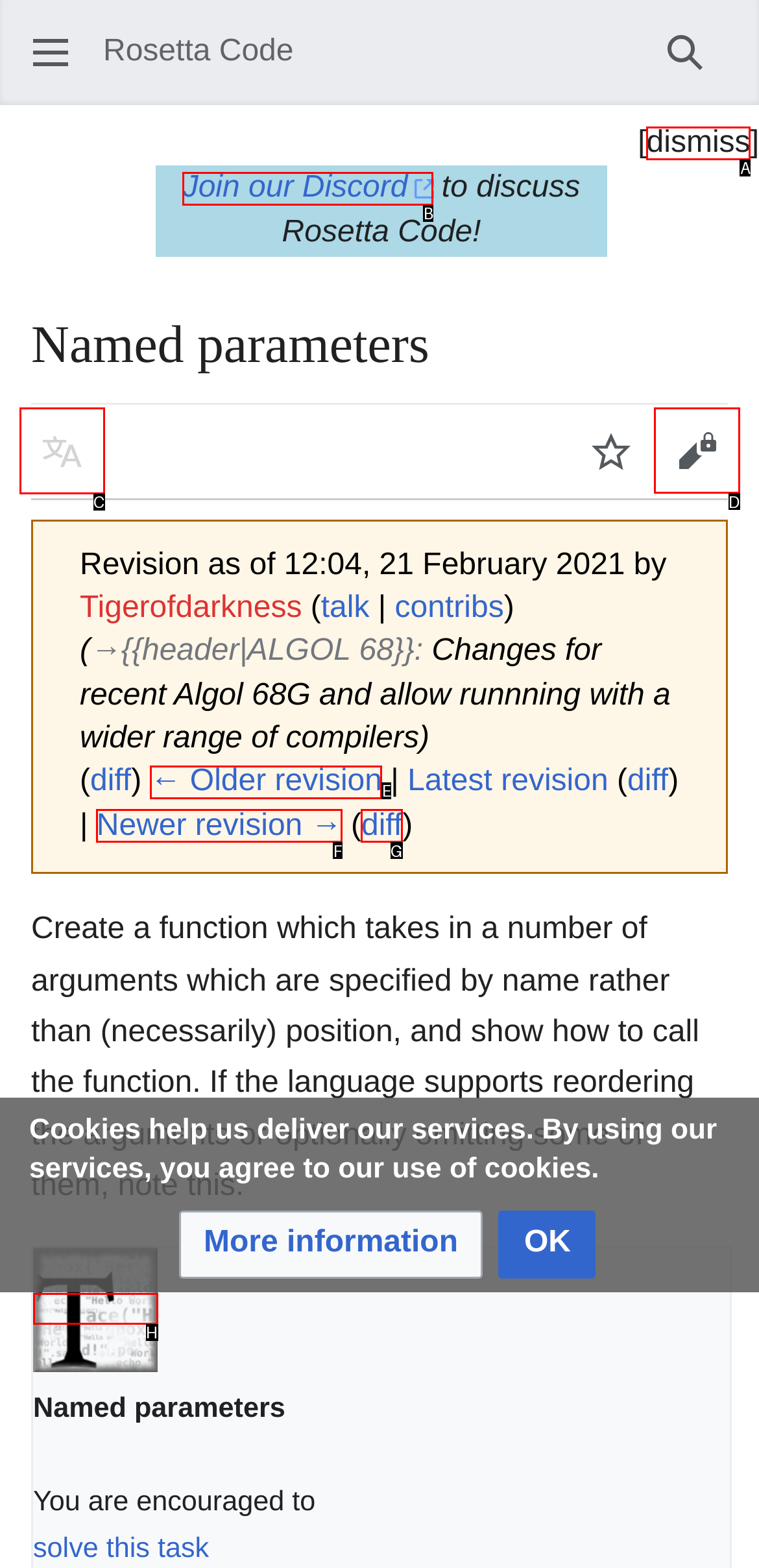Determine which letter corresponds to the UI element to click for this task: Change the language
Respond with the letter from the available options.

C